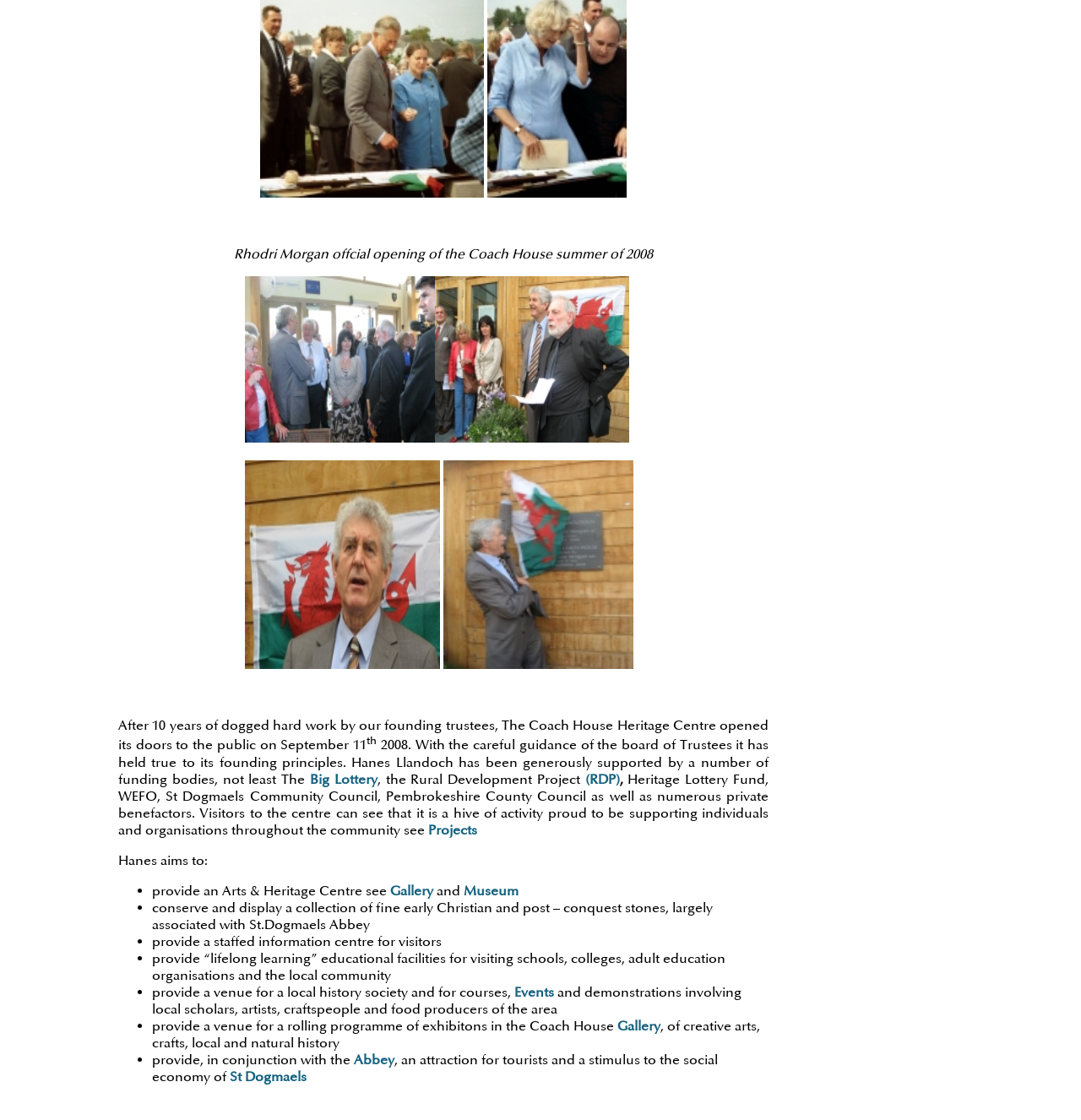Reply to the question below using a single word or brief phrase:
What is one of the funding bodies that supported Hanes Llandoch?

Big Lottery